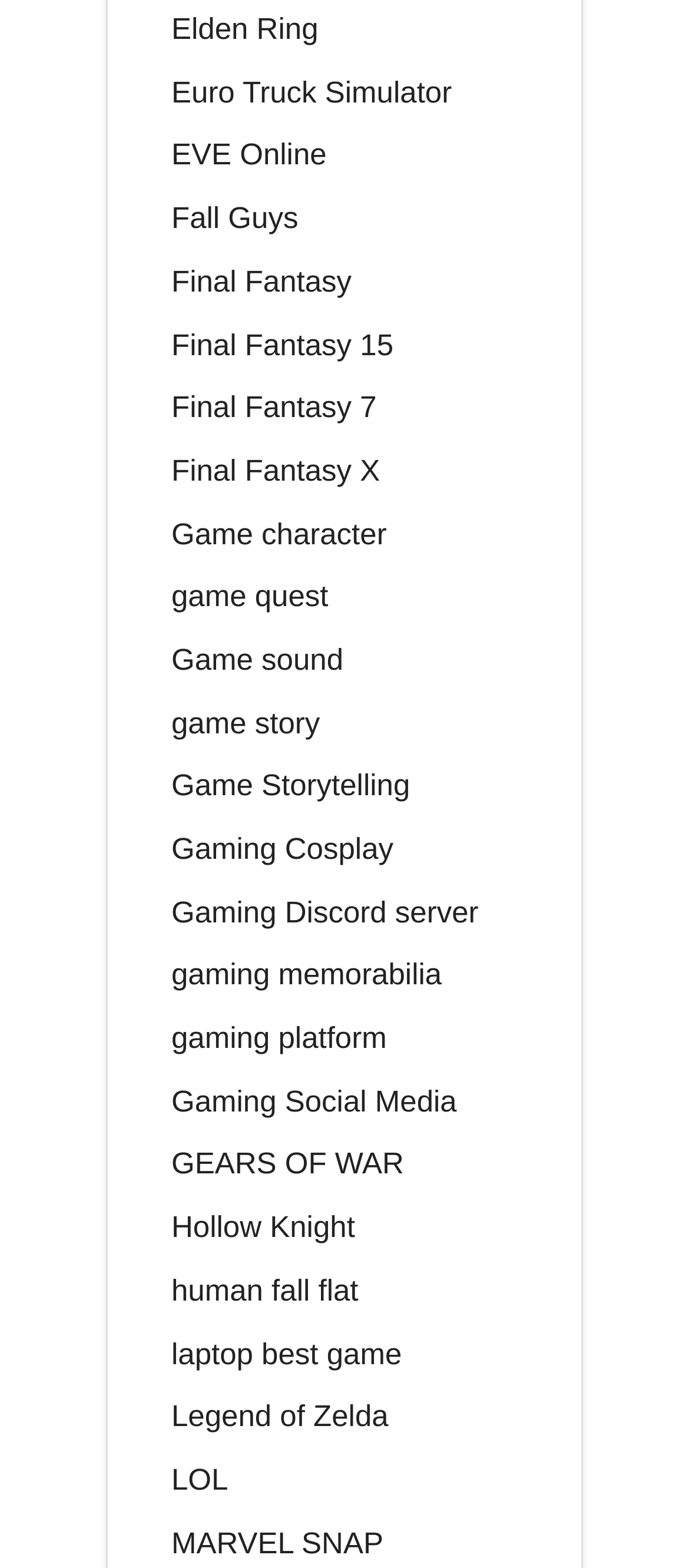Are there any links to non-game-related topics on this page?
Deliver a detailed and extensive answer to the question.

I examined the list of links on the page and did not find any links that are not related to games or gaming topics. All the links appear to be related to games, game characters, game quests, or other gaming-related topics.